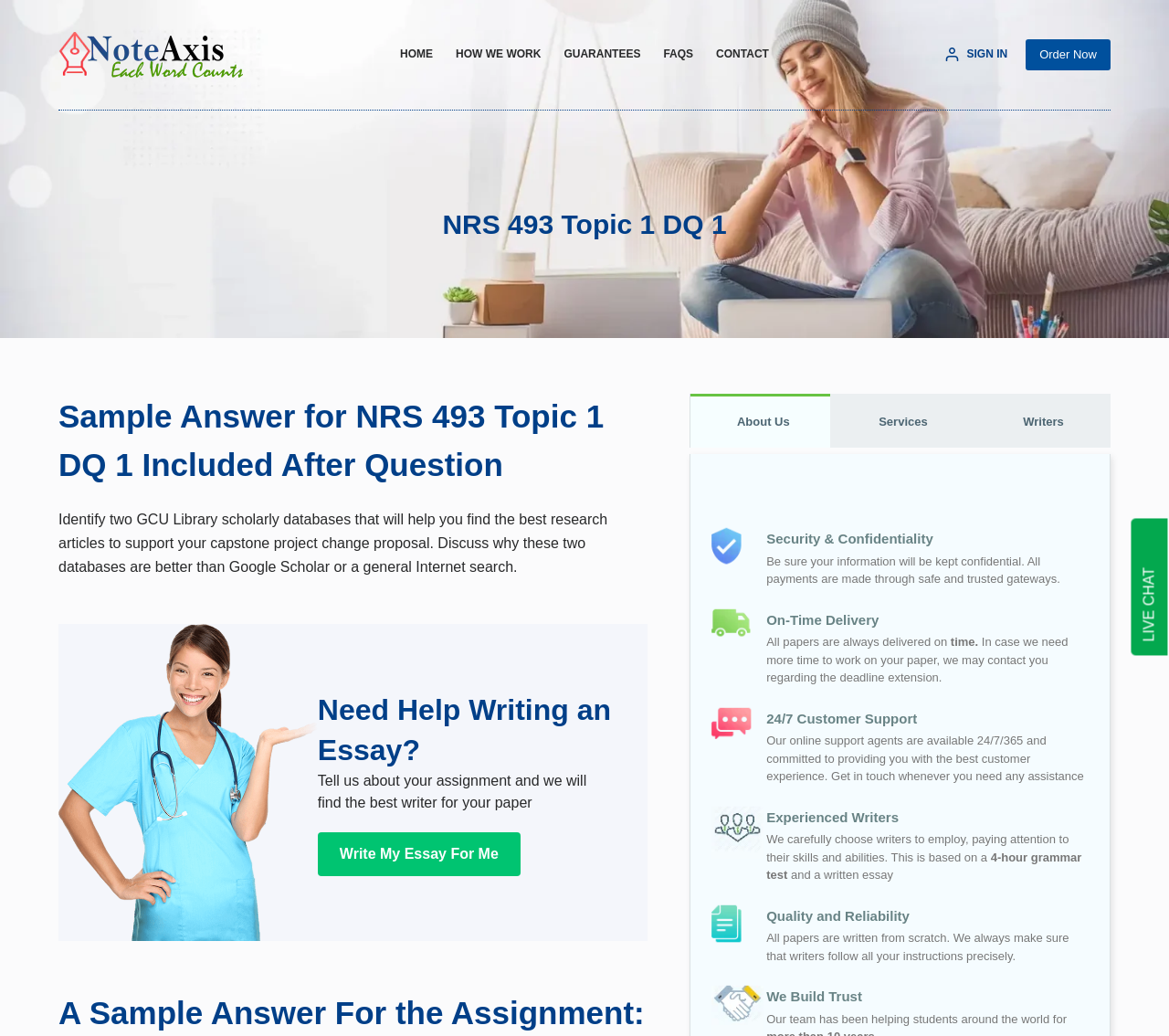Please specify the bounding box coordinates of the clickable section necessary to execute the following command: "Click on the 'SIGN IN' link".

[0.809, 0.044, 0.862, 0.062]